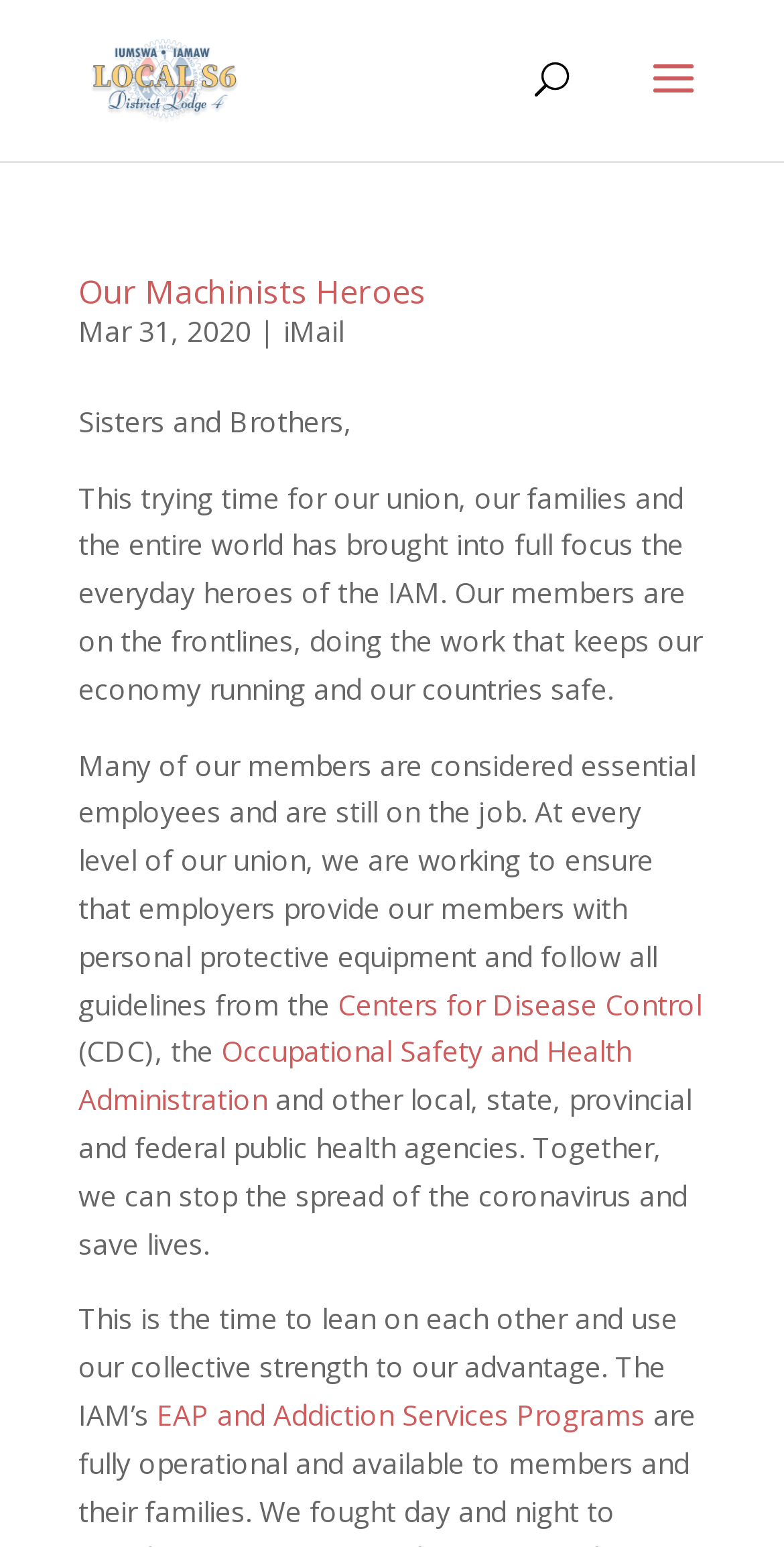Please determine the bounding box of the UI element that matches this description: Occupational Safety and Health Administration. The coordinates should be given as (top-left x, top-left y, bottom-right x, bottom-right y), with all values between 0 and 1.

[0.1, 0.667, 0.805, 0.723]